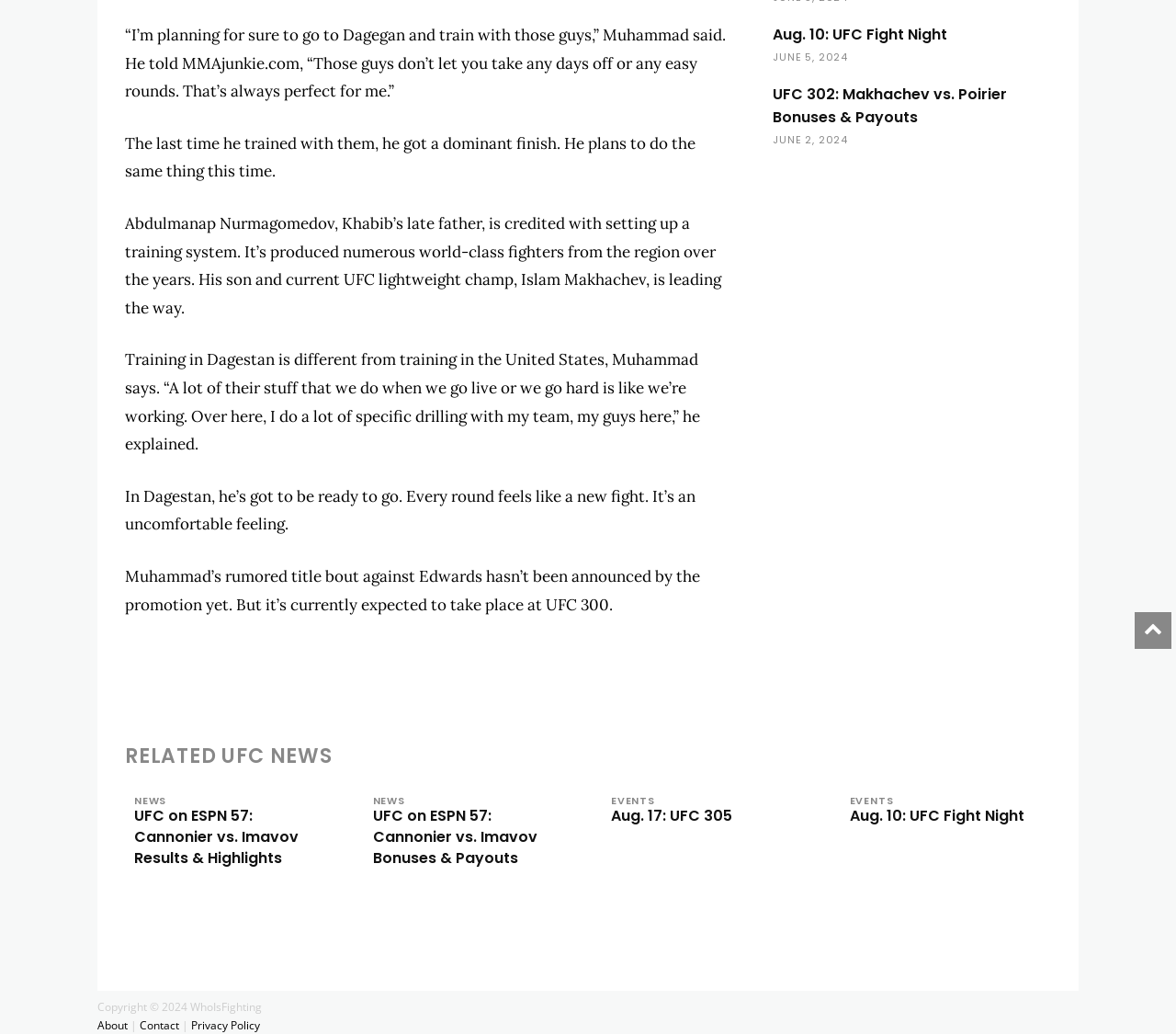Provide the bounding box coordinates of the UI element that matches the description: "Events".

[0.722, 0.77, 0.76, 0.78]